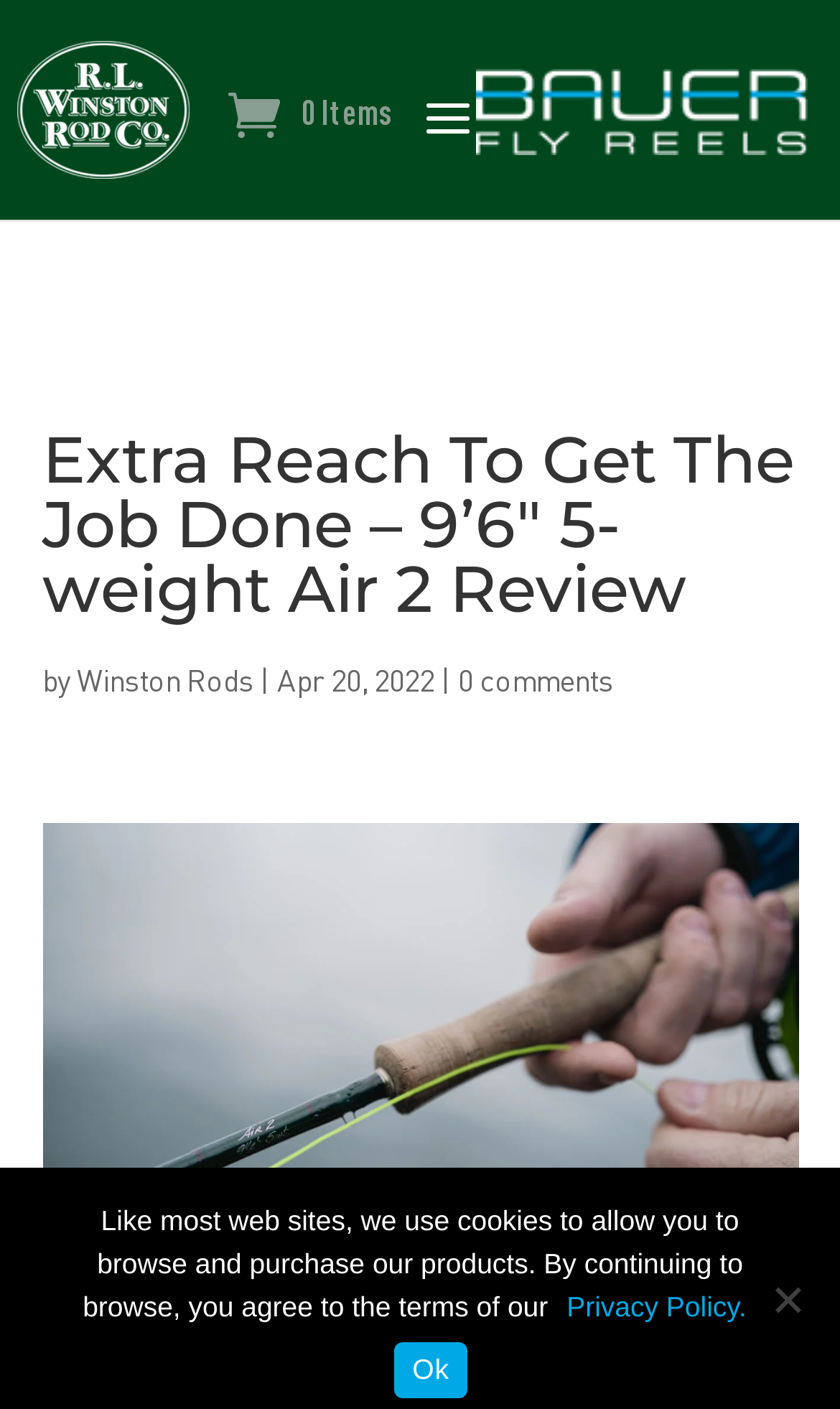Identify the text that serves as the heading for the webpage and generate it.

Extra Reach To Get The Job Done – 9’6″ 5-weight Air 2 Review